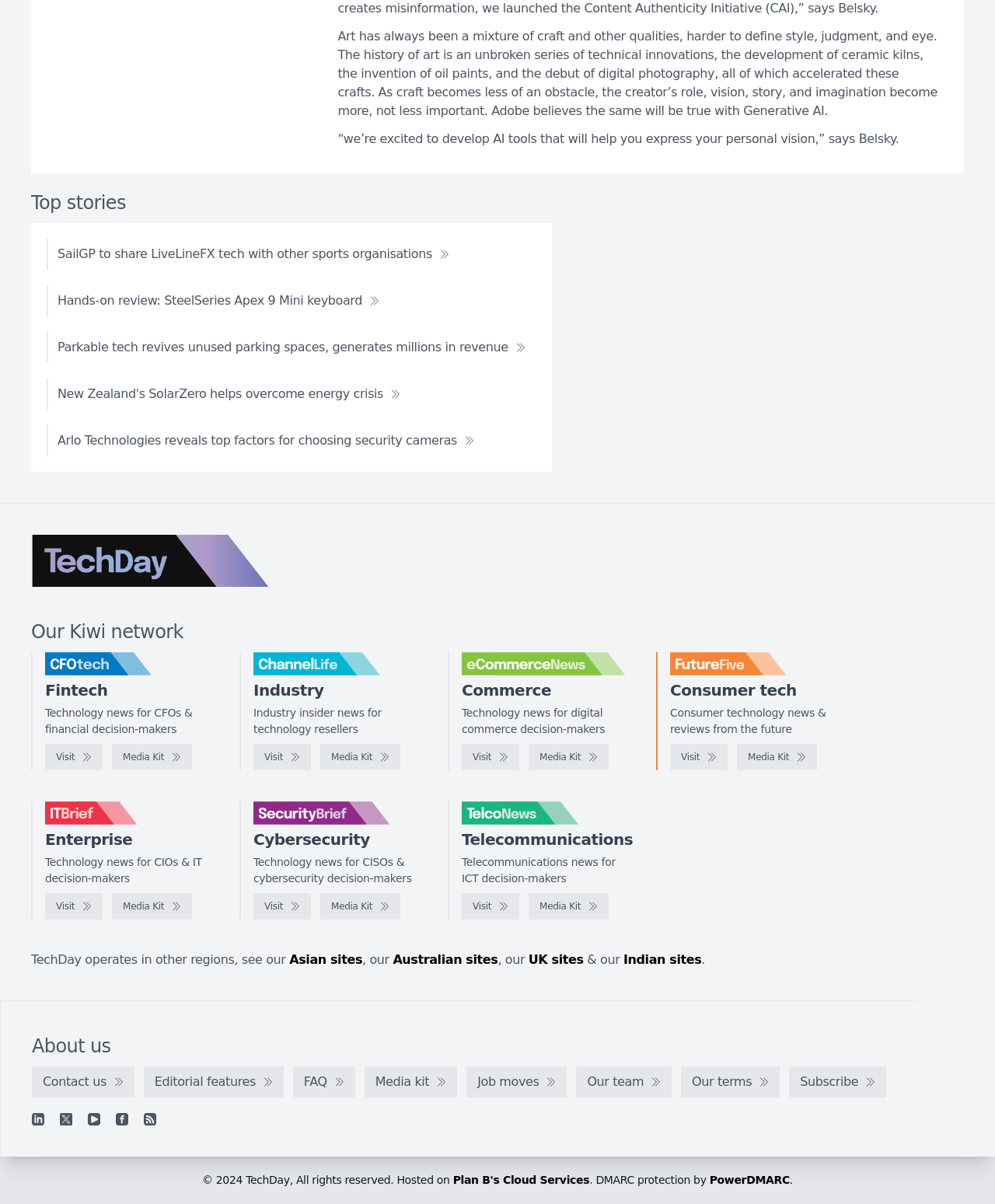Give a short answer to this question using one word or a phrase:
What type of news does IT Brief provide?

Enterprise technology news